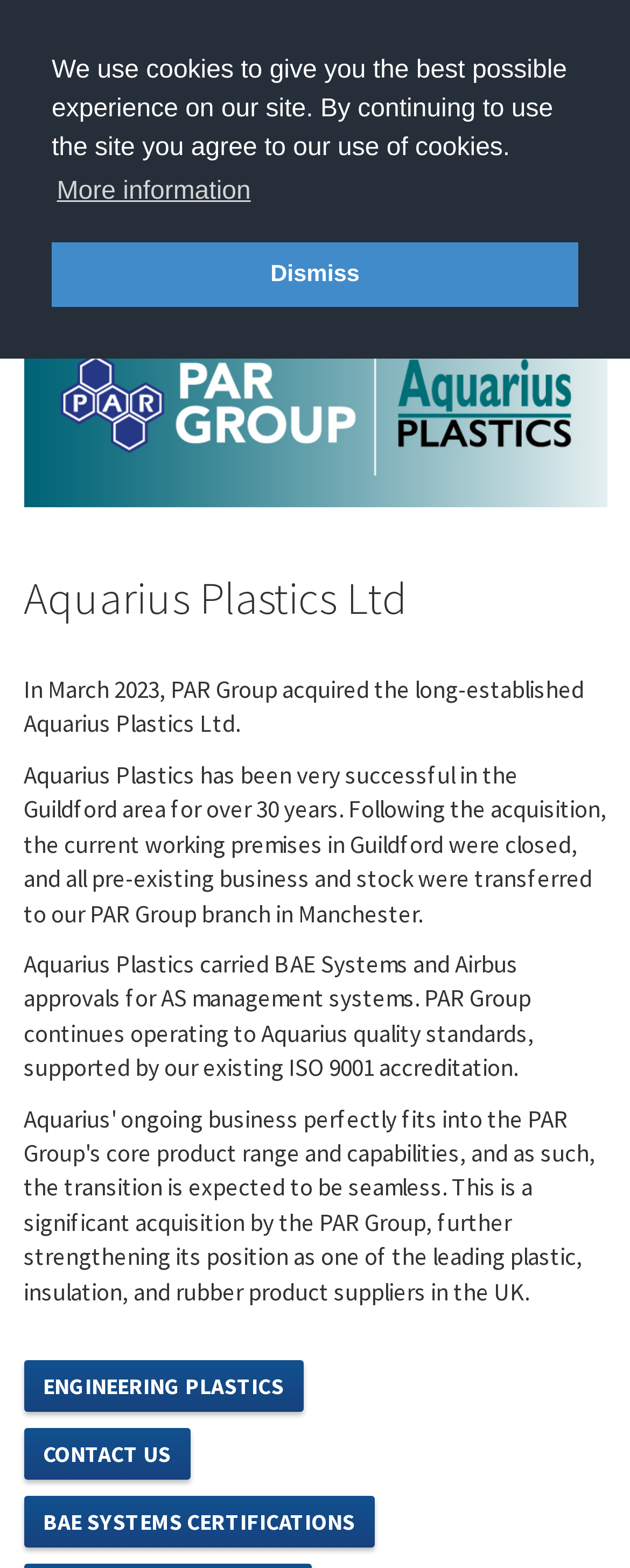Please provide the bounding box coordinates for the element that needs to be clicked to perform the instruction: "Click the 'learn more about cookies' button". The coordinates must consist of four float numbers between 0 and 1, formatted as [left, top, right, bottom].

[0.082, 0.107, 0.406, 0.138]